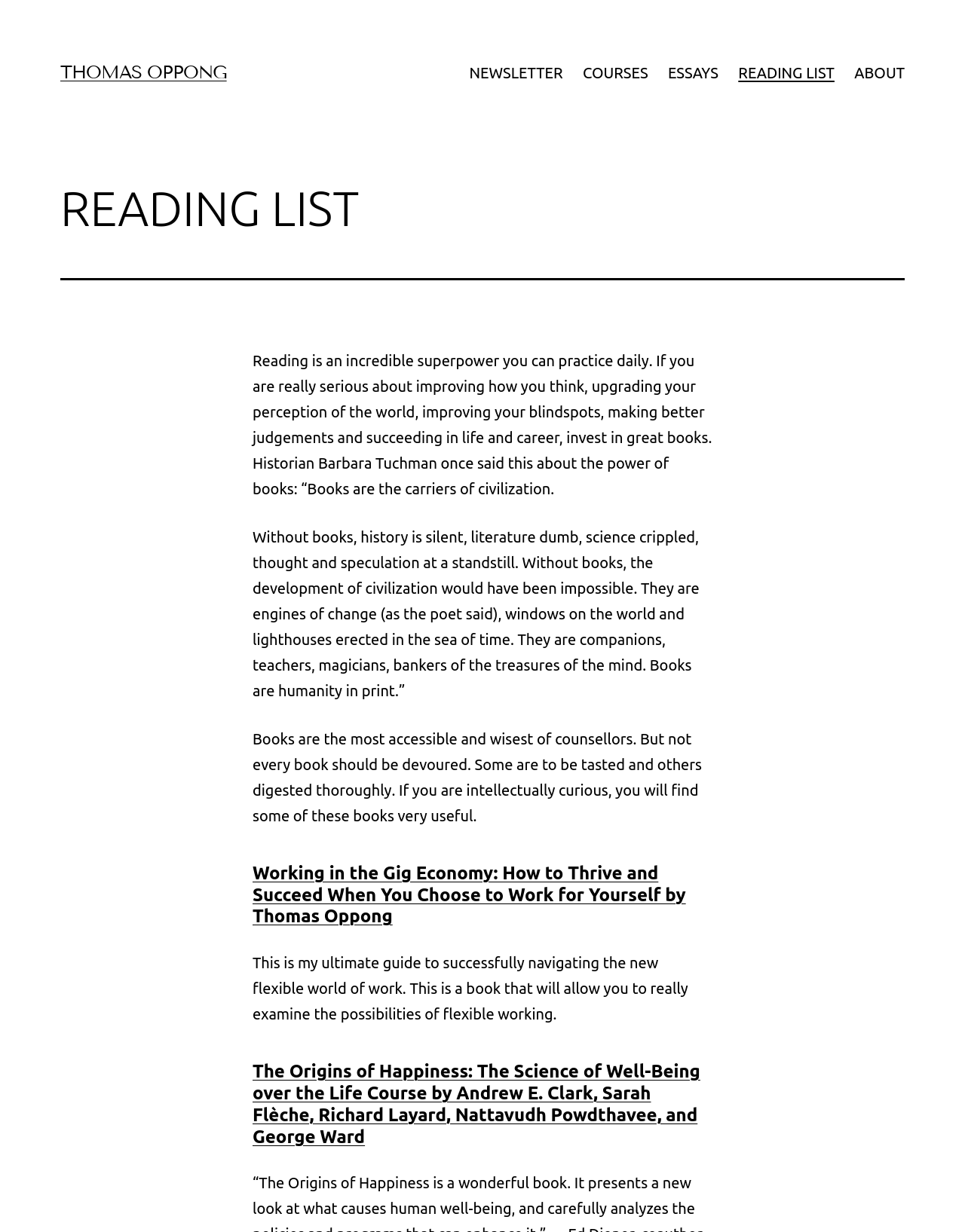Who is the author of the book 'Working in the Gig Economy'?
Please provide a comprehensive answer to the question based on the webpage screenshot.

I found the answer by looking at the heading 'Working in the Gig Economy: How to Thrive and Succeed When You Choose to Work for Yourself by Thomas Oppong' which indicates that Thomas Oppong is the author of the book.